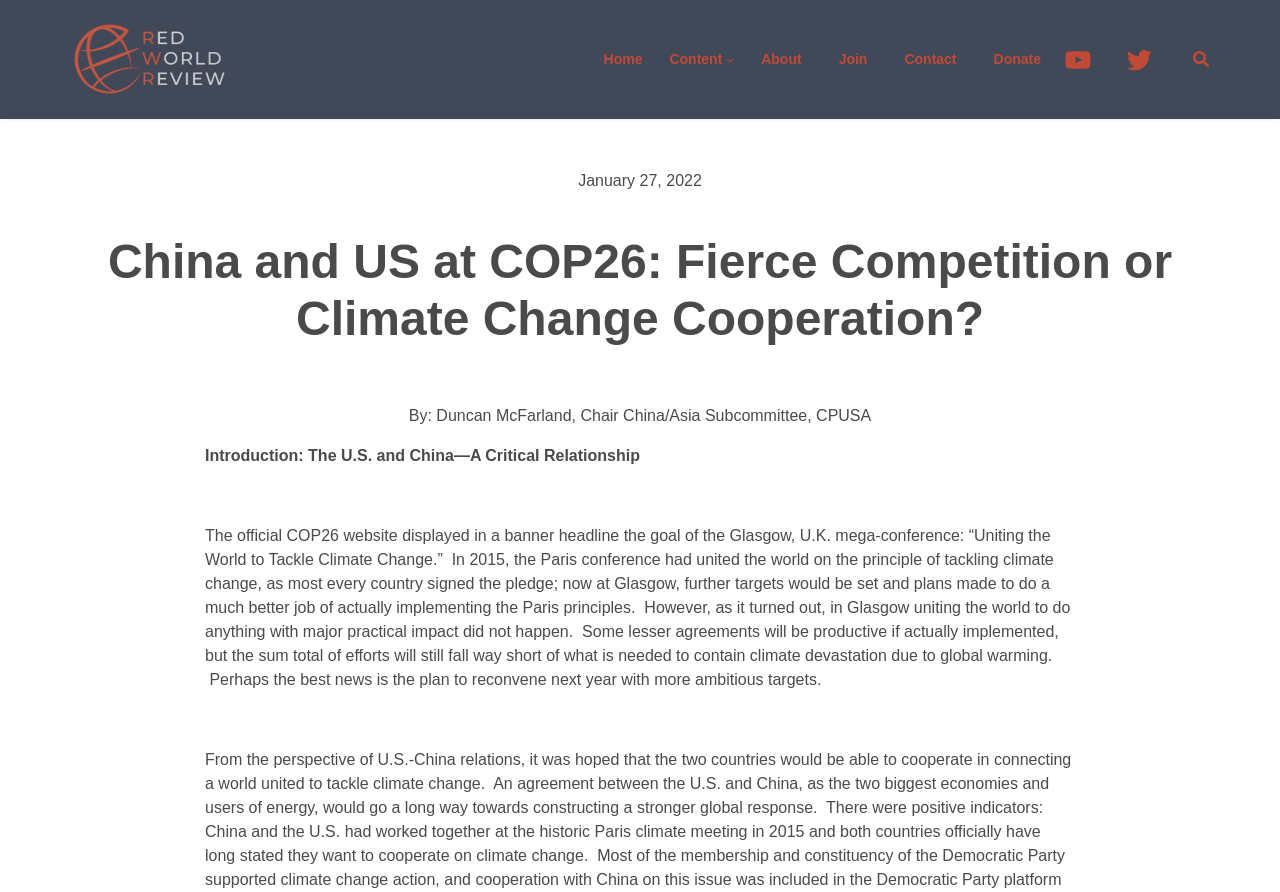Determine the bounding box coordinates for the area that should be clicked to carry out the following instruction: "Visit the YouTube channel".

[0.83, 0.036, 0.869, 0.097]